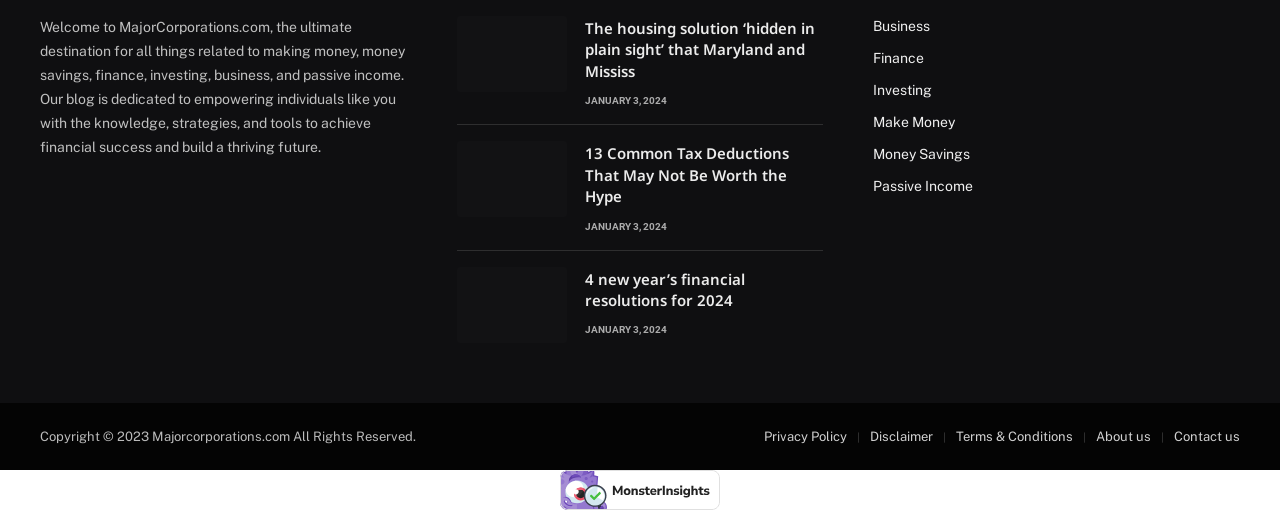Determine the bounding box coordinates for the HTML element mentioned in the following description: "Investing". The coordinates should be a list of four floats ranging from 0 to 1, represented as [left, top, right, bottom].

[0.682, 0.155, 0.728, 0.196]